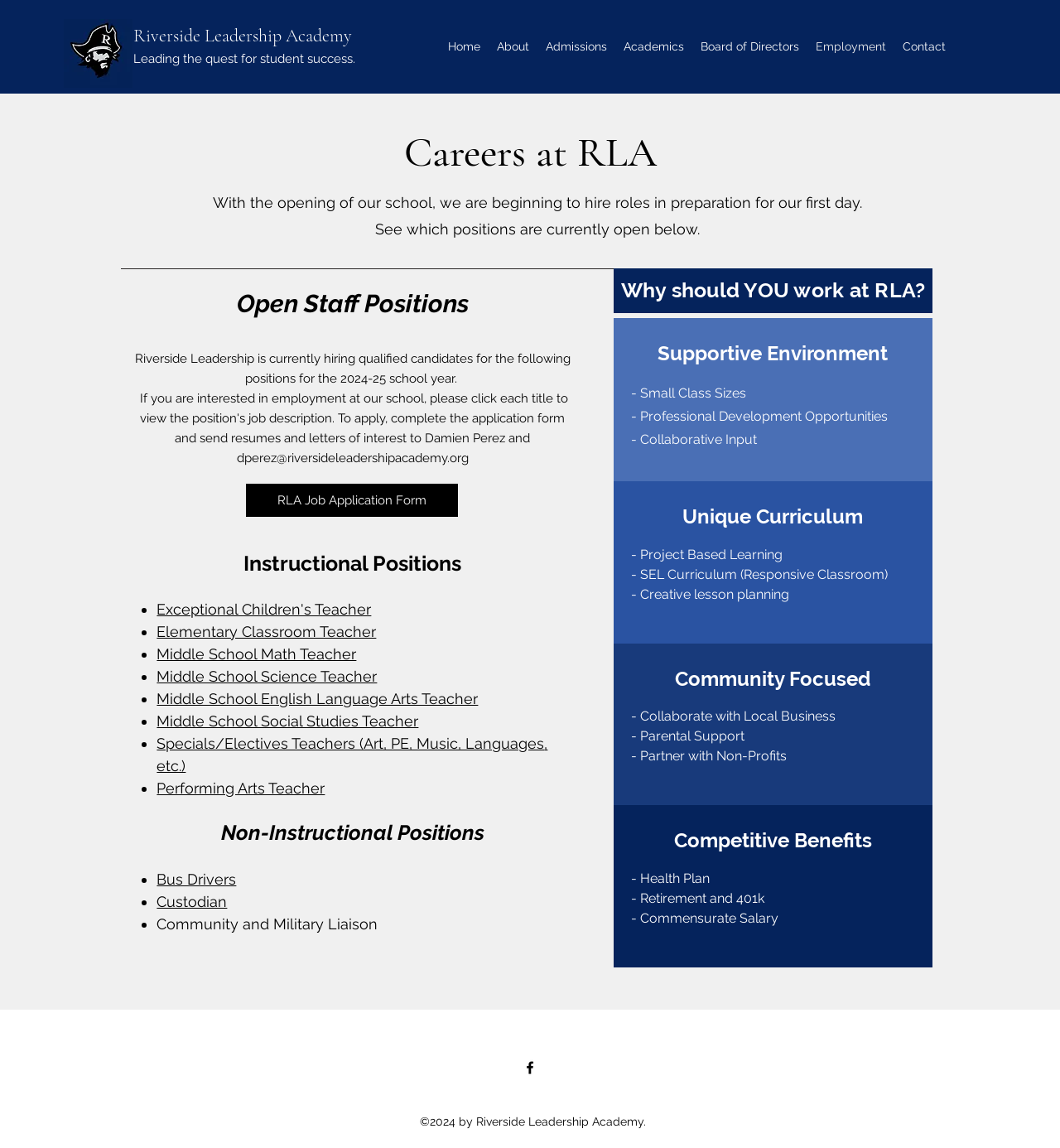Find the bounding box coordinates of the clickable area that will achieve the following instruction: "Navigate to the Home page".

[0.415, 0.03, 0.461, 0.051]